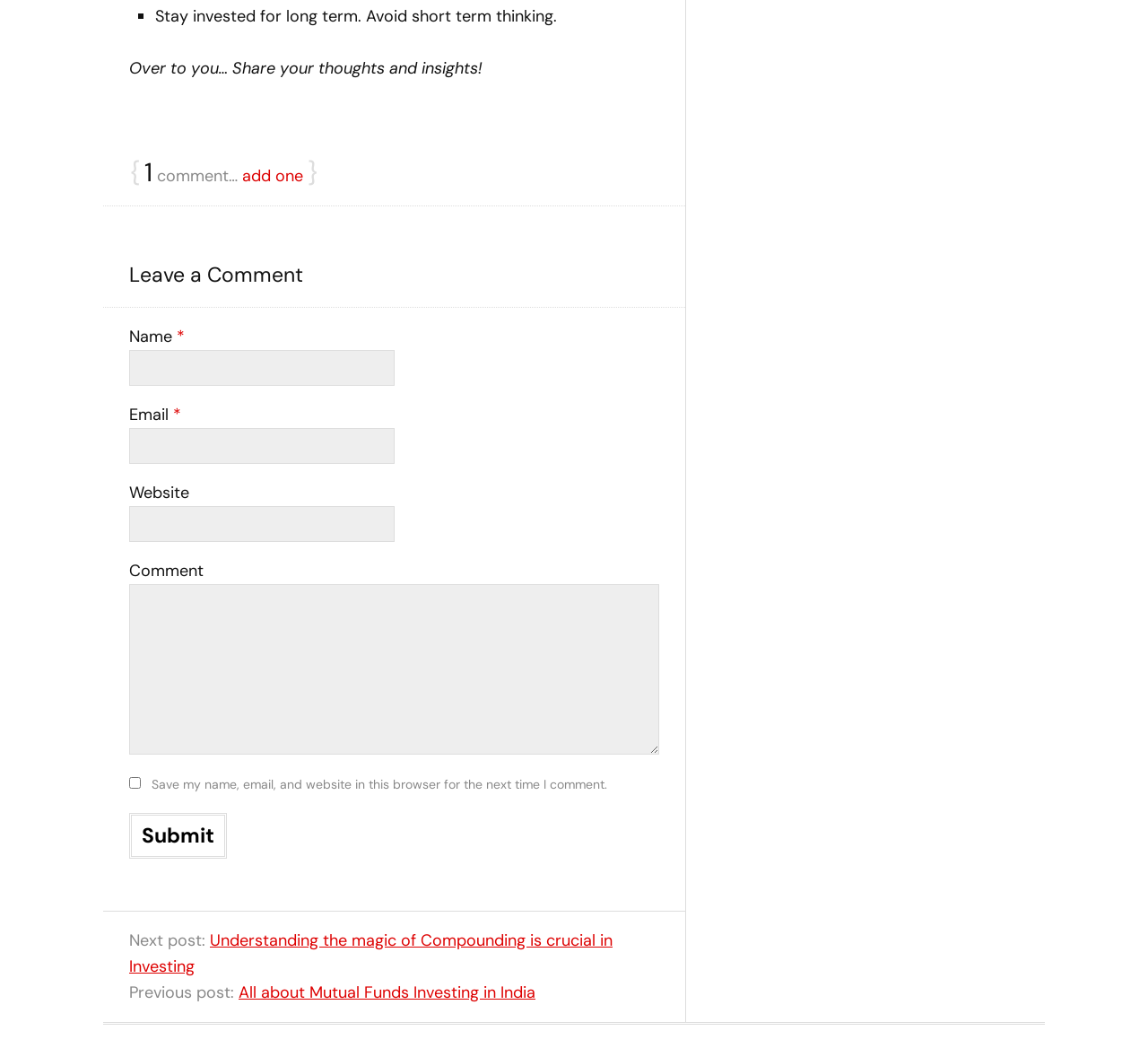Given the description of the UI element: "parent_node: Comment name="comment"", predict the bounding box coordinates in the form of [left, top, right, bottom], with each value being a float between 0 and 1.

[0.112, 0.552, 0.574, 0.714]